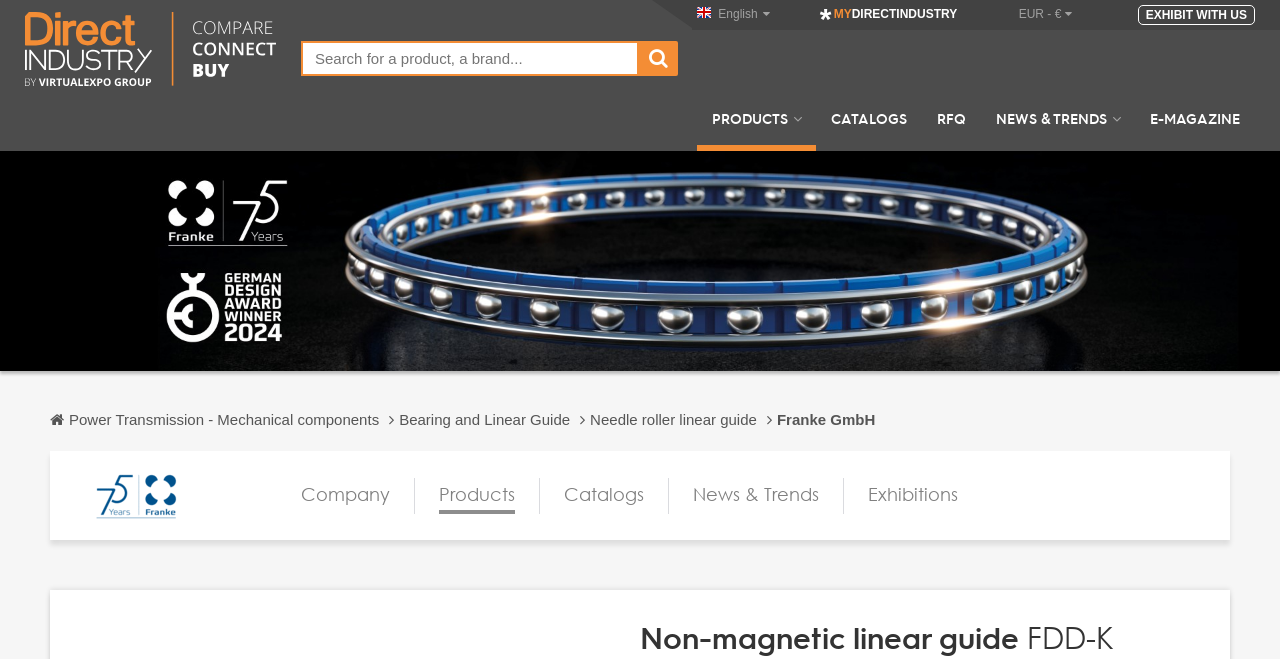Locate the bounding box coordinates of the area to click to fulfill this instruction: "Search for a product". The bounding box should be presented as four float numbers between 0 and 1, in the order [left, top, right, bottom].

[0.235, 0.062, 0.499, 0.115]